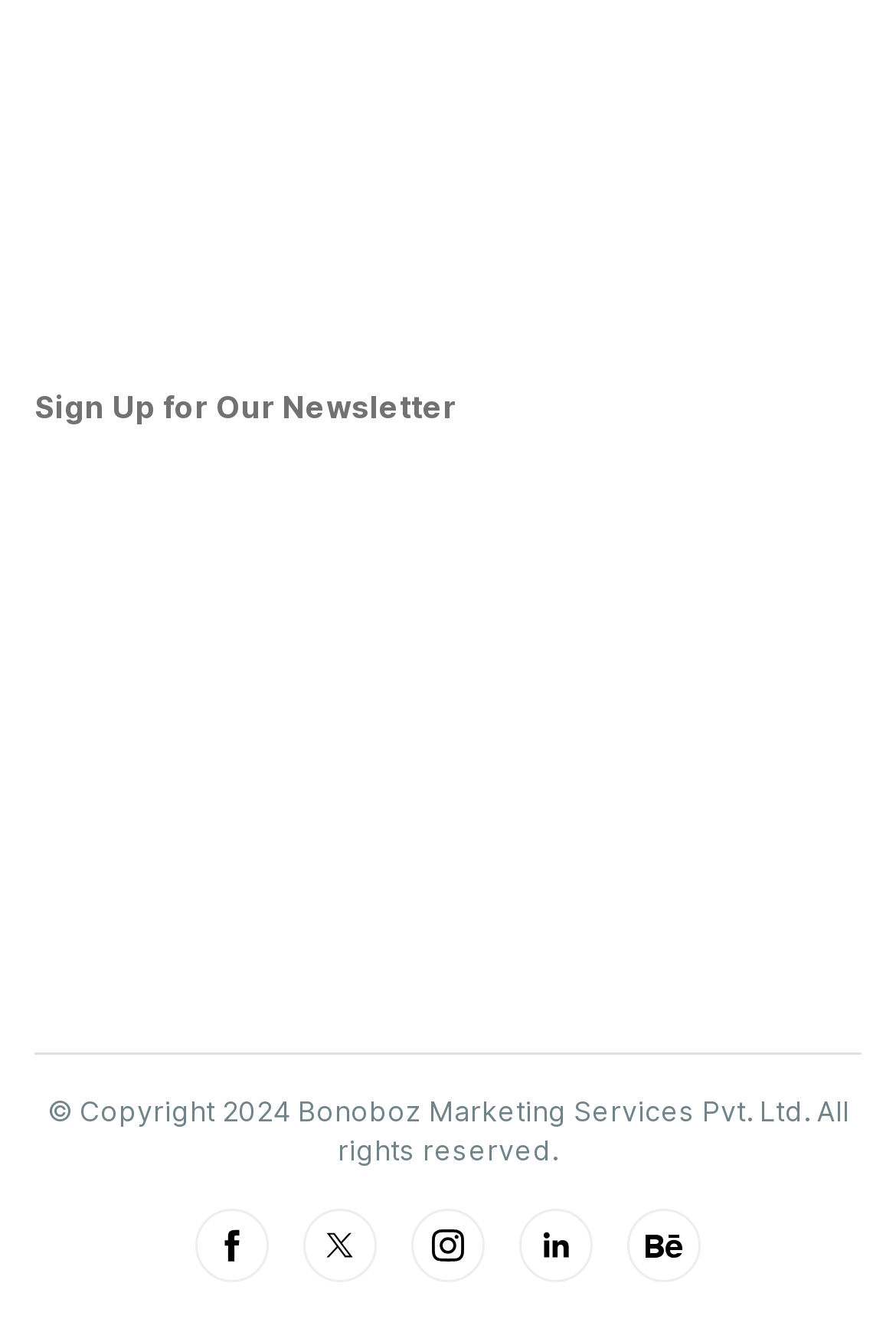Can you find the bounding box coordinates for the element to click on to achieve the instruction: "Subscribe to the newsletter"?

[0.915, 0.448, 0.962, 0.481]